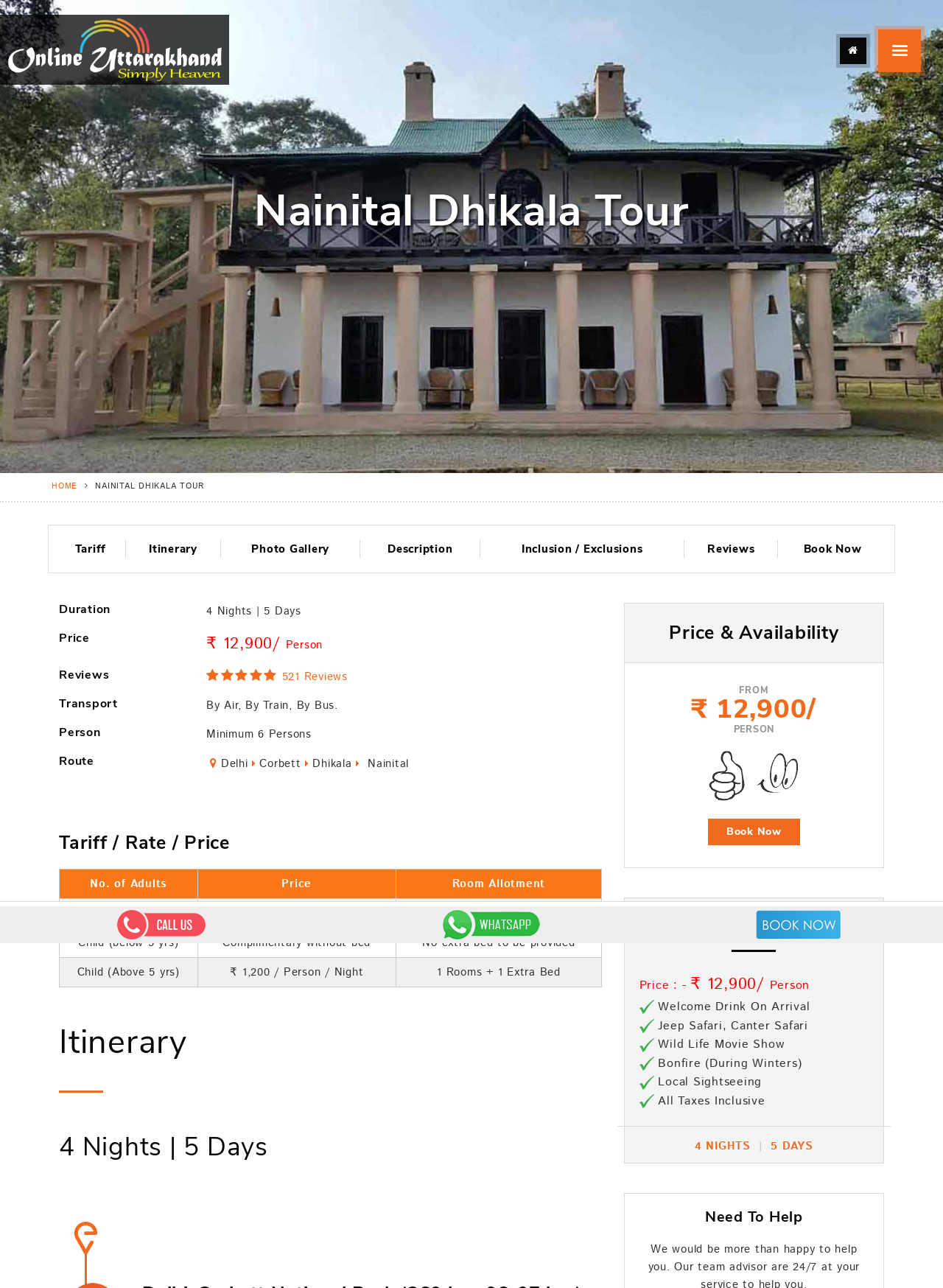Please specify the bounding box coordinates of the area that should be clicked to accomplish the following instruction: "View the 'Photo Gallery'". The coordinates should consist of four float numbers between 0 and 1, i.e., [left, top, right, bottom].

[0.267, 0.42, 0.349, 0.432]